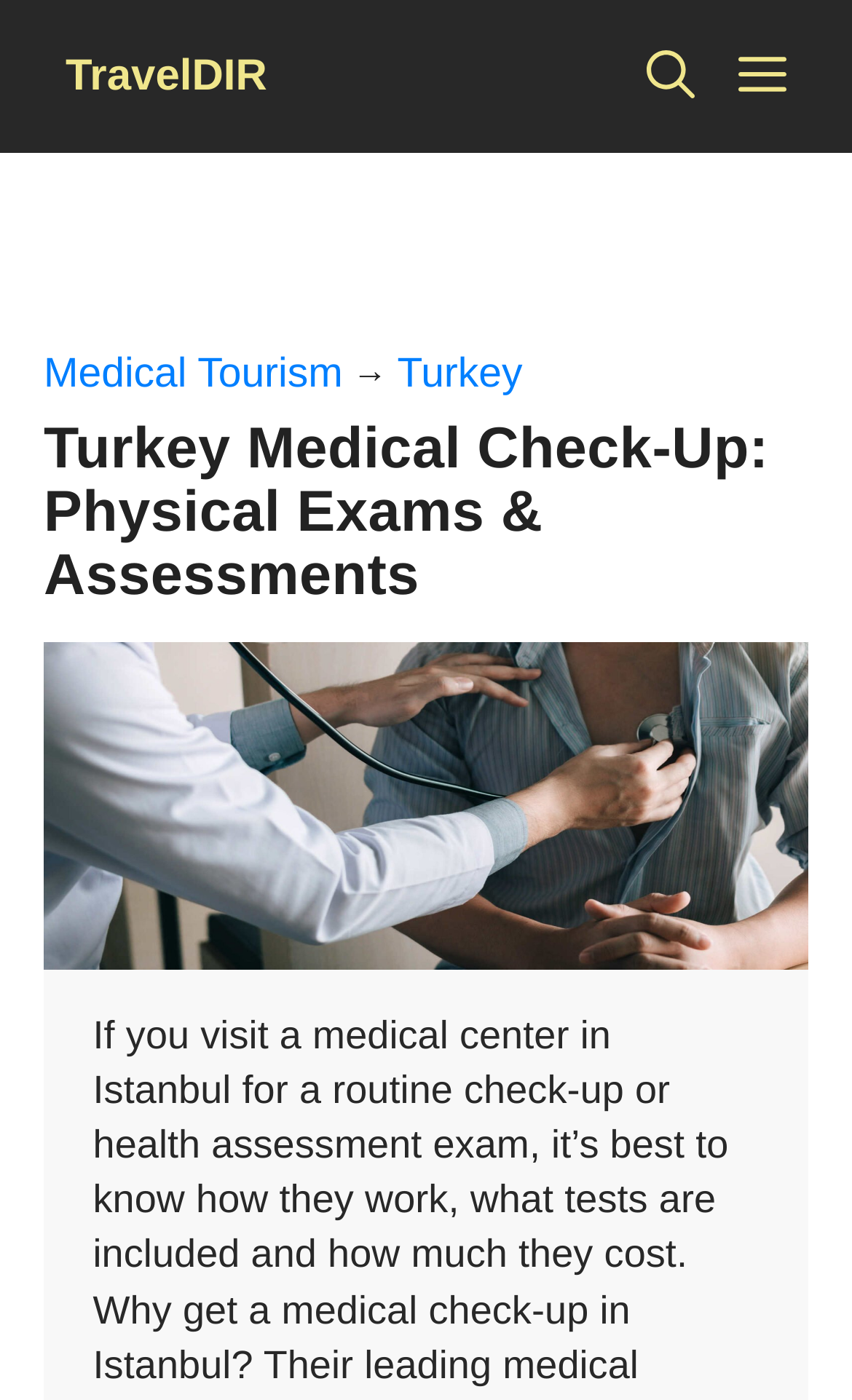What is the purpose of the button at the top right corner?
From the image, respond with a single word or phrase.

Menu